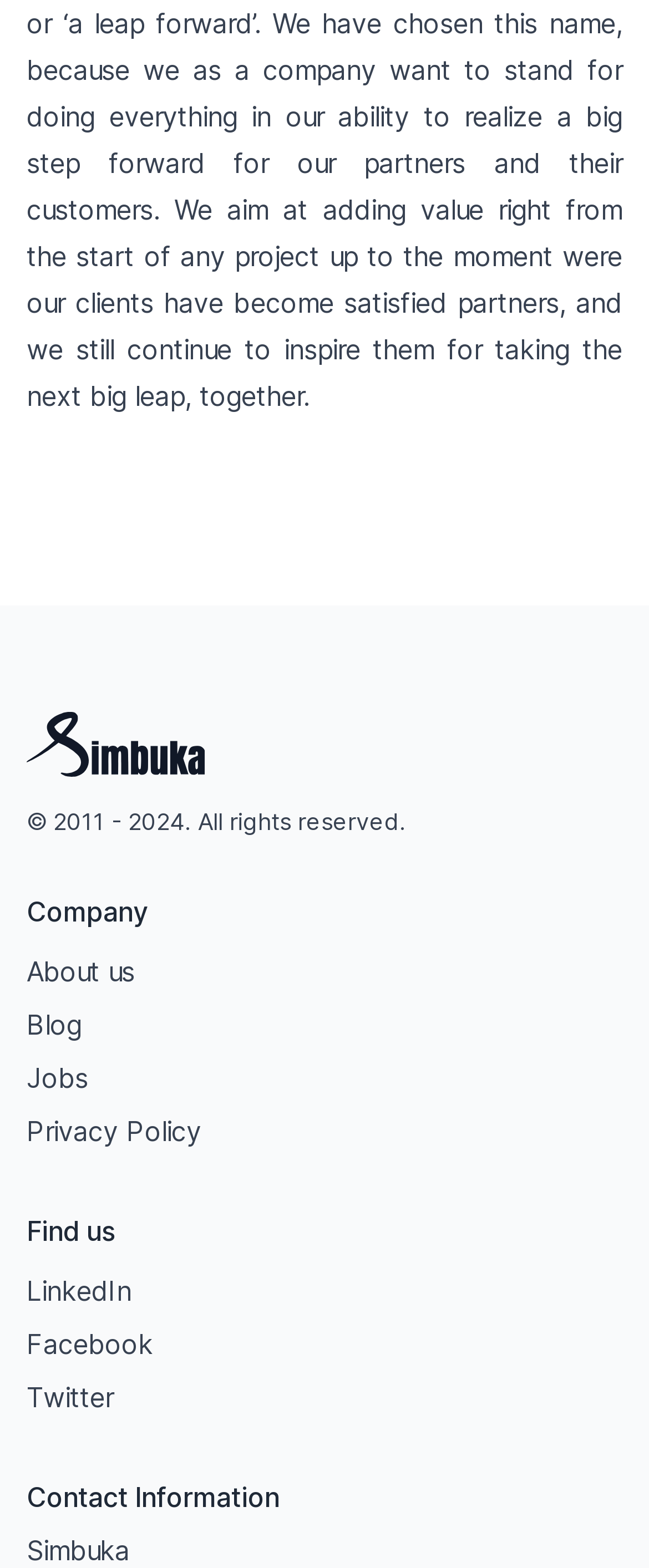Please specify the bounding box coordinates in the format (top-left x, top-left y, bottom-right x, bottom-right y), with all values as floating point numbers between 0 and 1. Identify the bounding box of the UI element described by: About us

[0.021, 0.603, 0.228, 0.636]